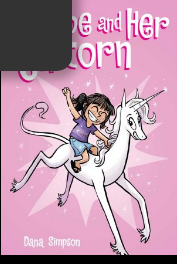Refer to the image and provide a thorough answer to this question:
What is the dominant color of the background?

The caption describes the background as 'whimsical pink', which implies that pink is the primary or dominant color of the background, adorned with sparkles.